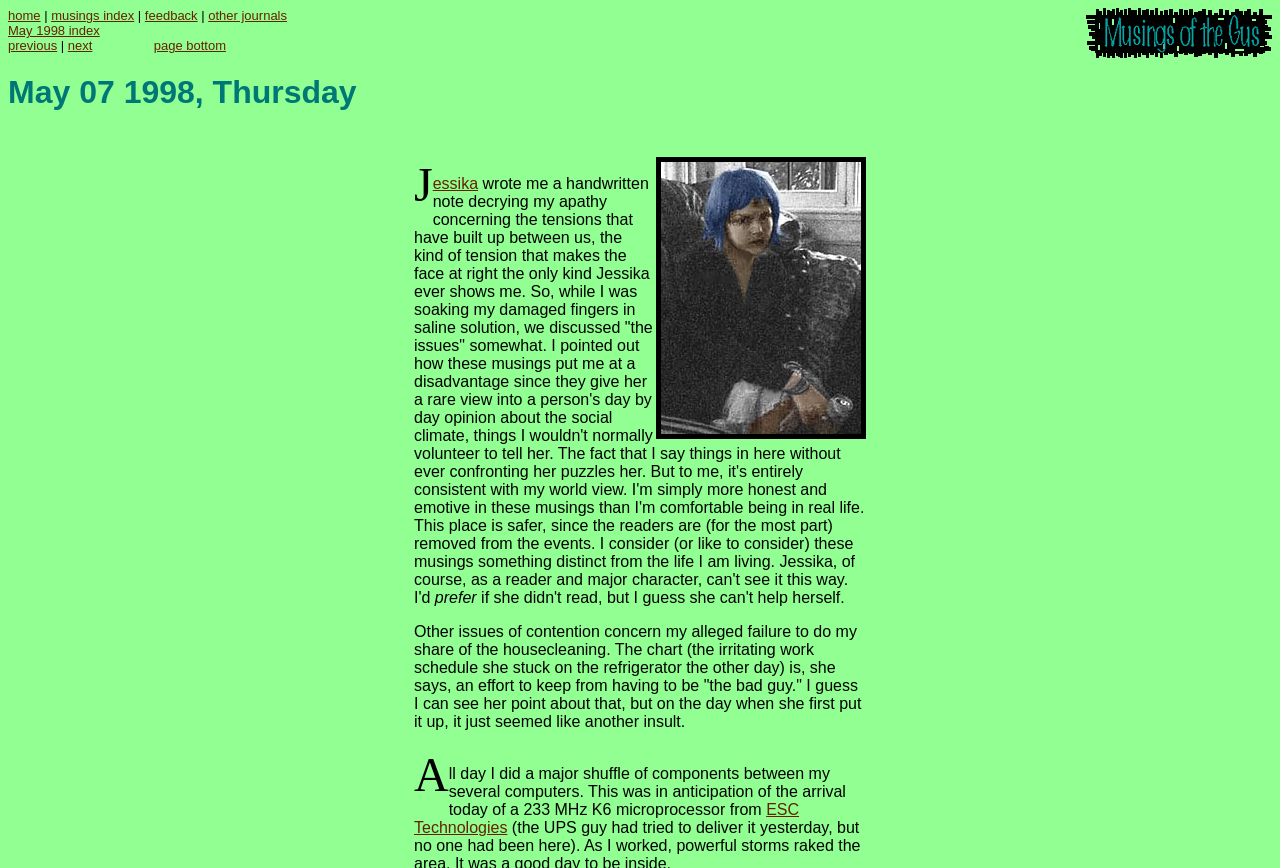Locate the bounding box coordinates of the element's region that should be clicked to carry out the following instruction: "check feedback". The coordinates need to be four float numbers between 0 and 1, i.e., [left, top, right, bottom].

[0.113, 0.009, 0.154, 0.026]